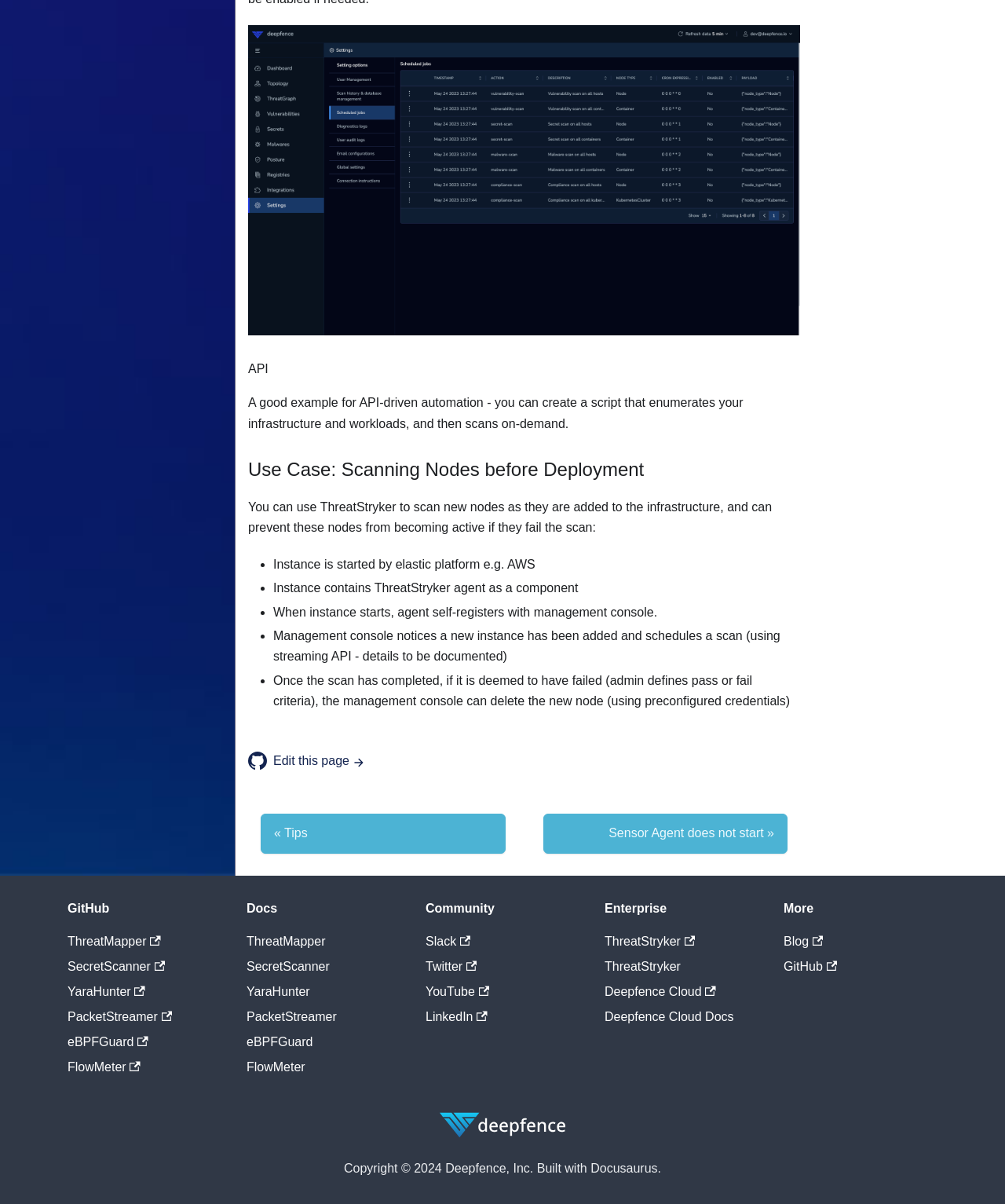Show the bounding box coordinates for the element that needs to be clicked to execute the following instruction: "Go to 'Use Case: Scanning Nodes before Deployment'". Provide the coordinates in the form of four float numbers between 0 and 1, i.e., [left, top, right, bottom].

[0.641, 0.381, 0.658, 0.399]